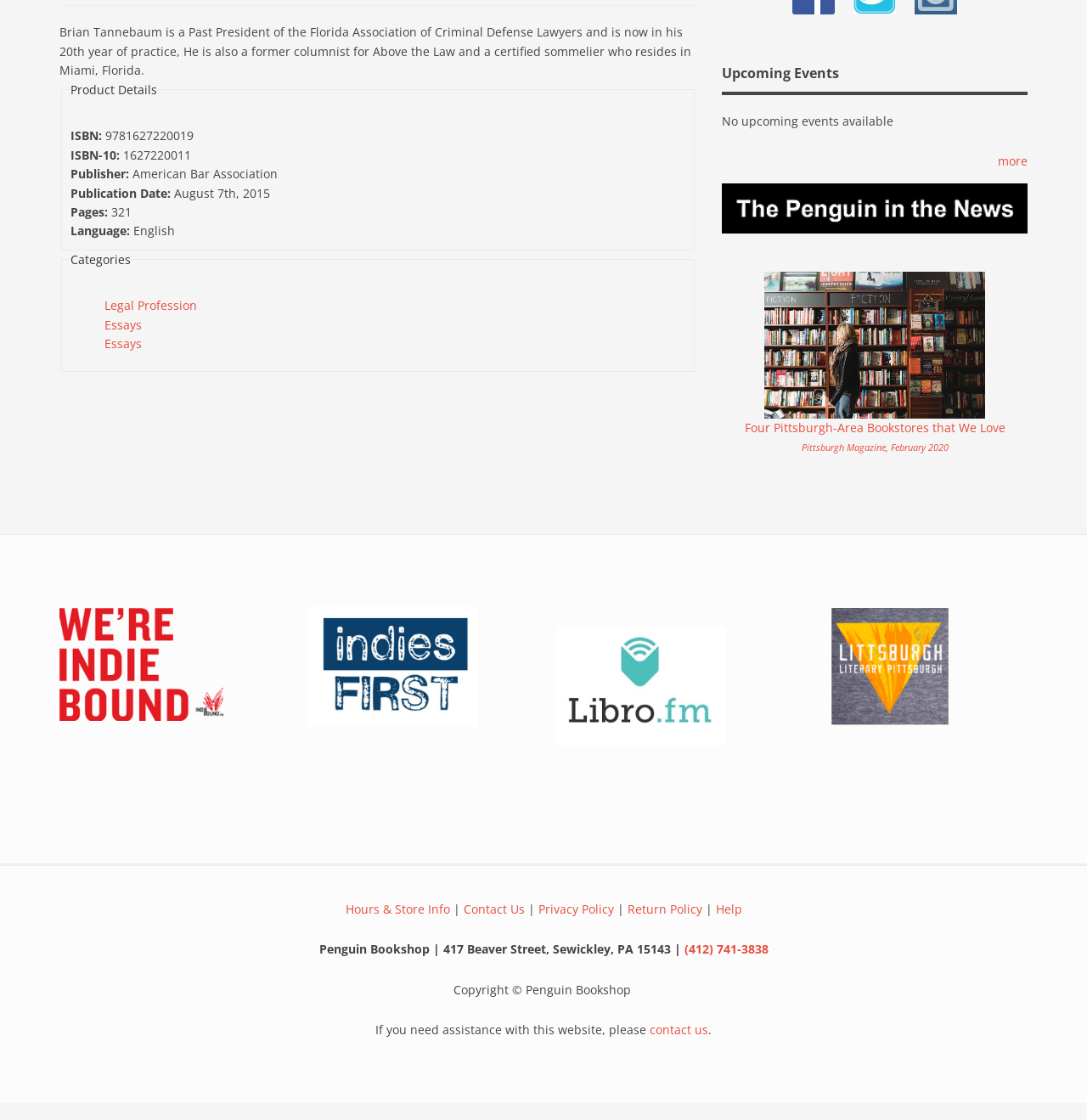Look at the image and answer the question in detail:
What is the name of the bookstore?

The name of the bookstore can be found at the bottom of the webpage, where it is specified as 'Penguin Bookshop' along with its address and contact information.